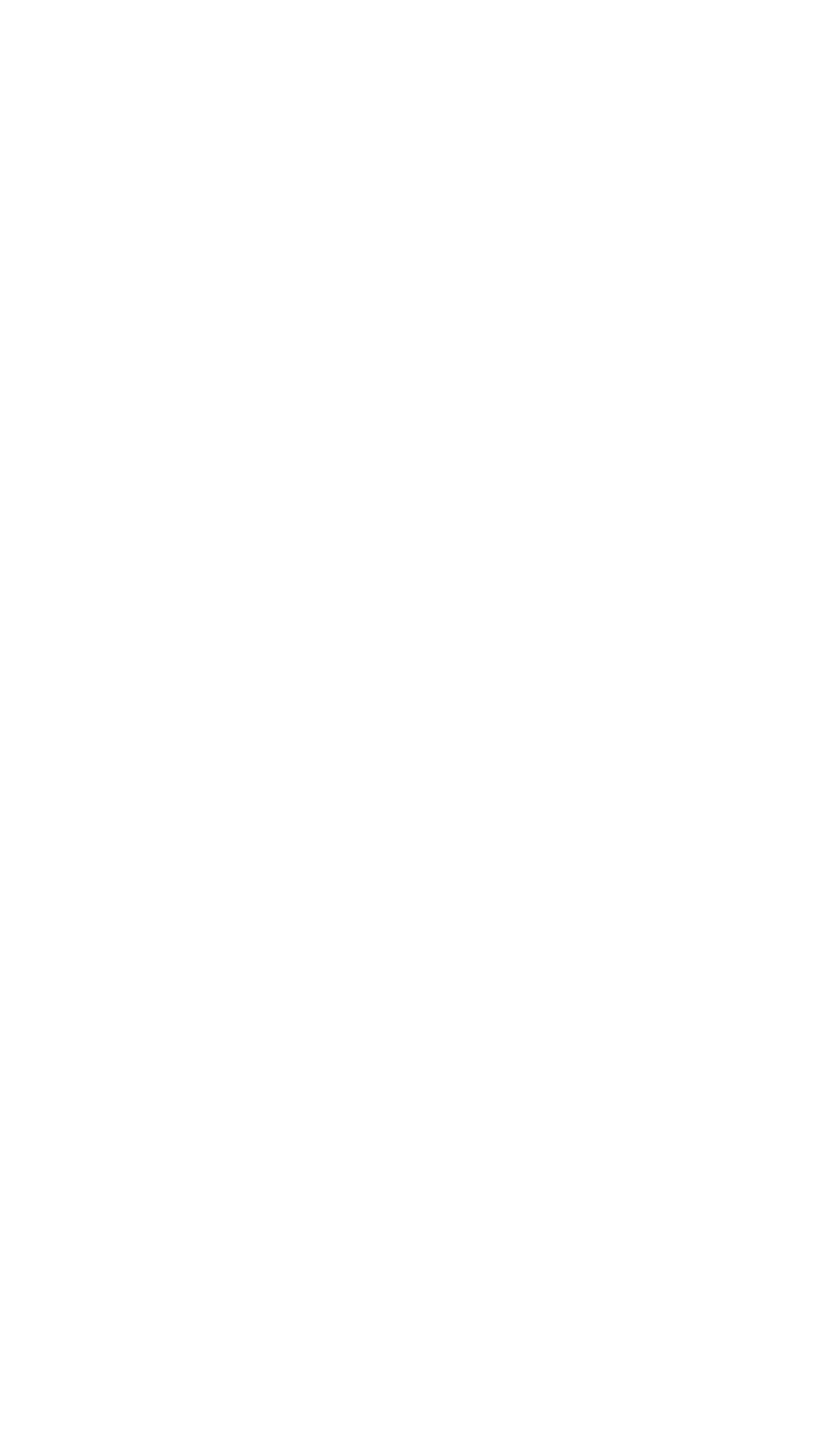Please provide a one-word or short phrase answer to the question:
What is the text above the first image?

The final result: 10lb